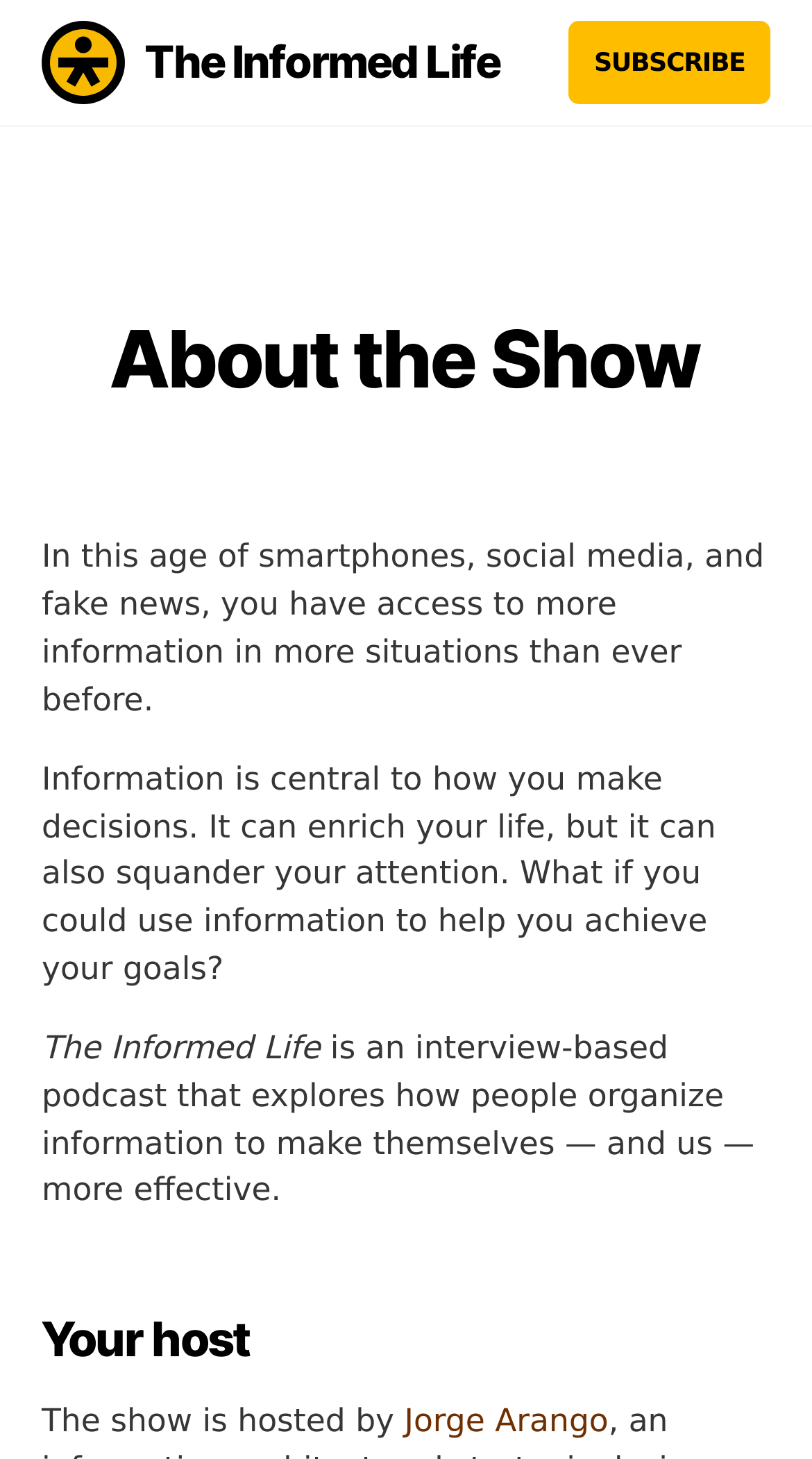Extract the bounding box coordinates for the HTML element that matches this description: "Subscribe". The coordinates should be four float numbers between 0 and 1, i.e., [left, top, right, bottom].

[0.7, 0.014, 0.949, 0.071]